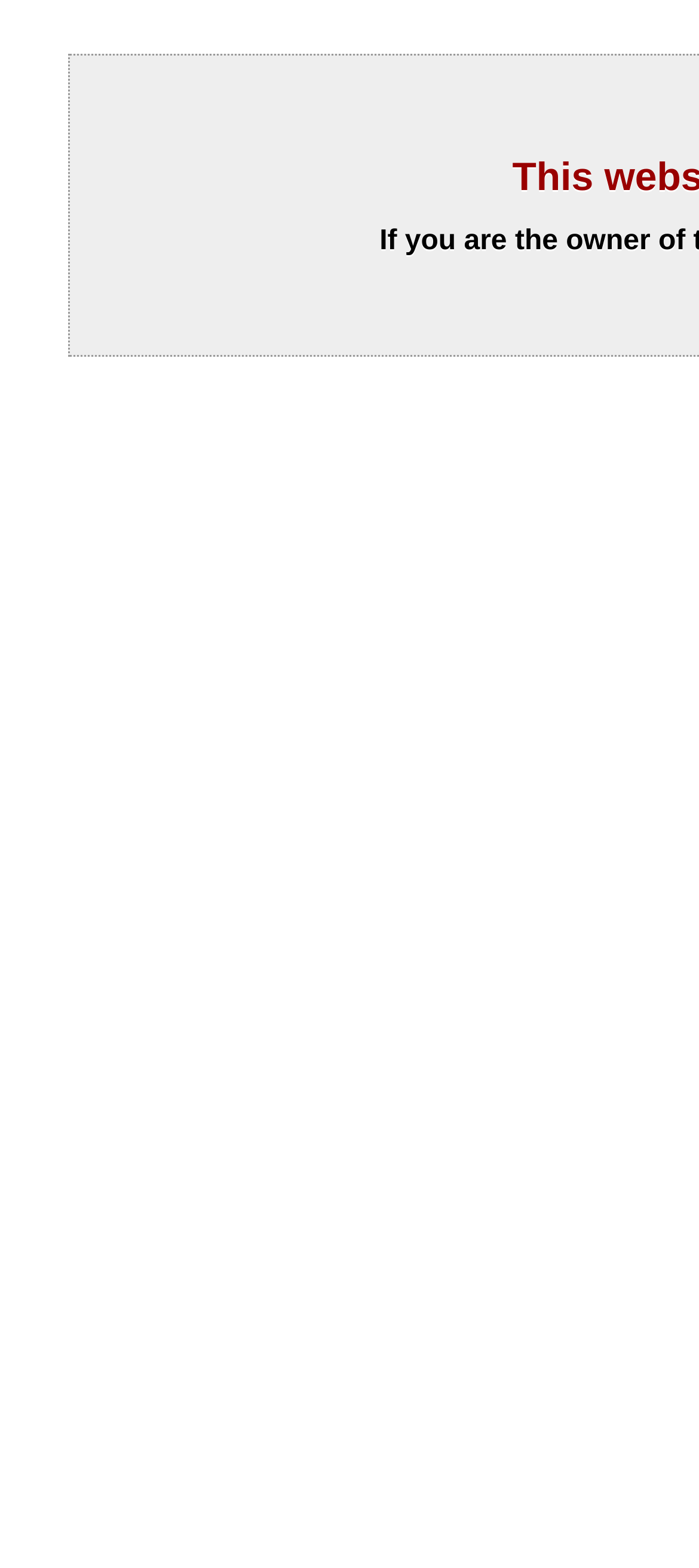Extract the main title from the webpage and generate its text.

This website is temporarily unavailable